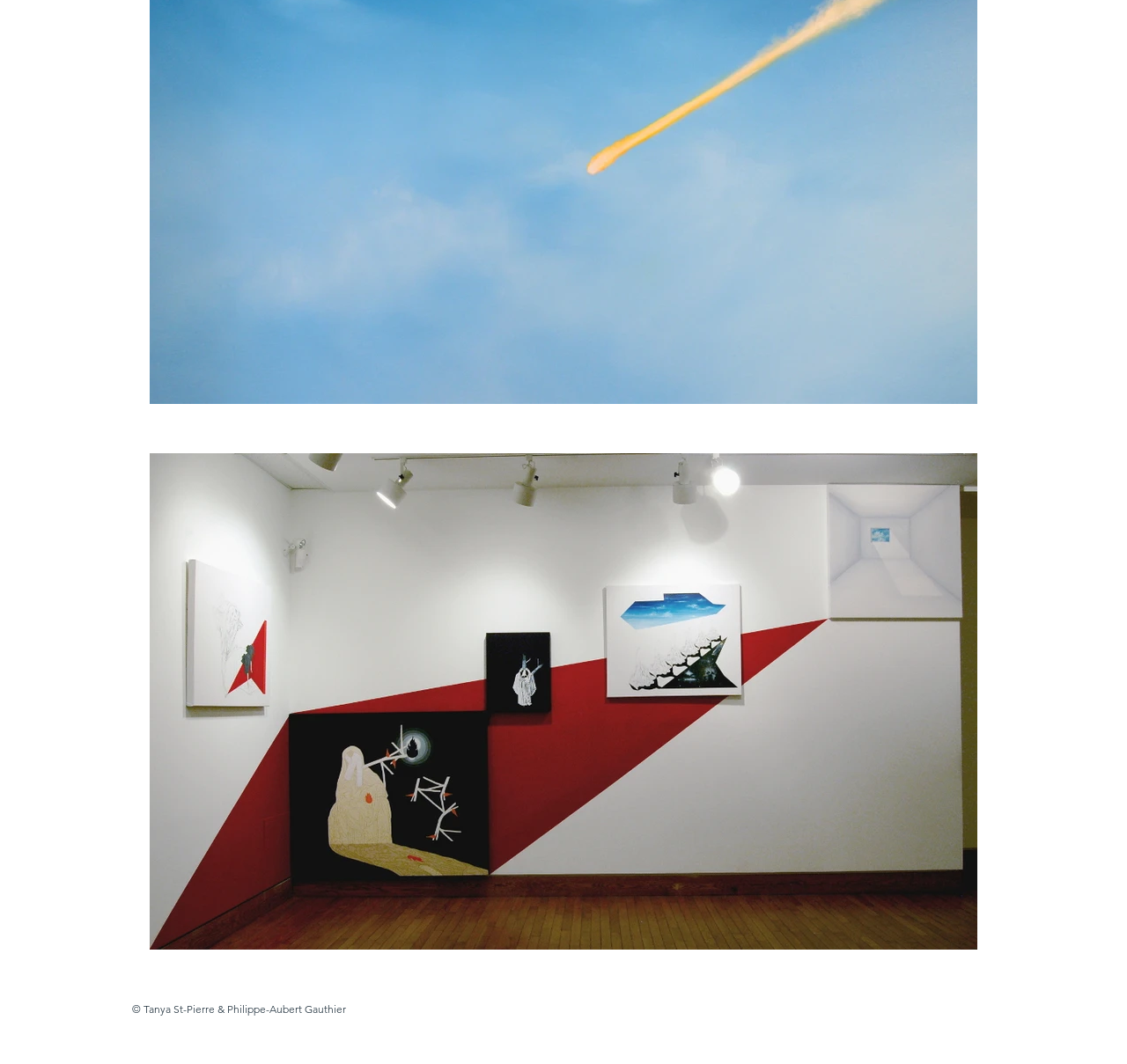What is the current slide number?
Provide a detailed answer to the question, using the image to inform your response.

I found the StaticText element with the text '1/7' which is located near the 'play' button, indicating the current slide number.